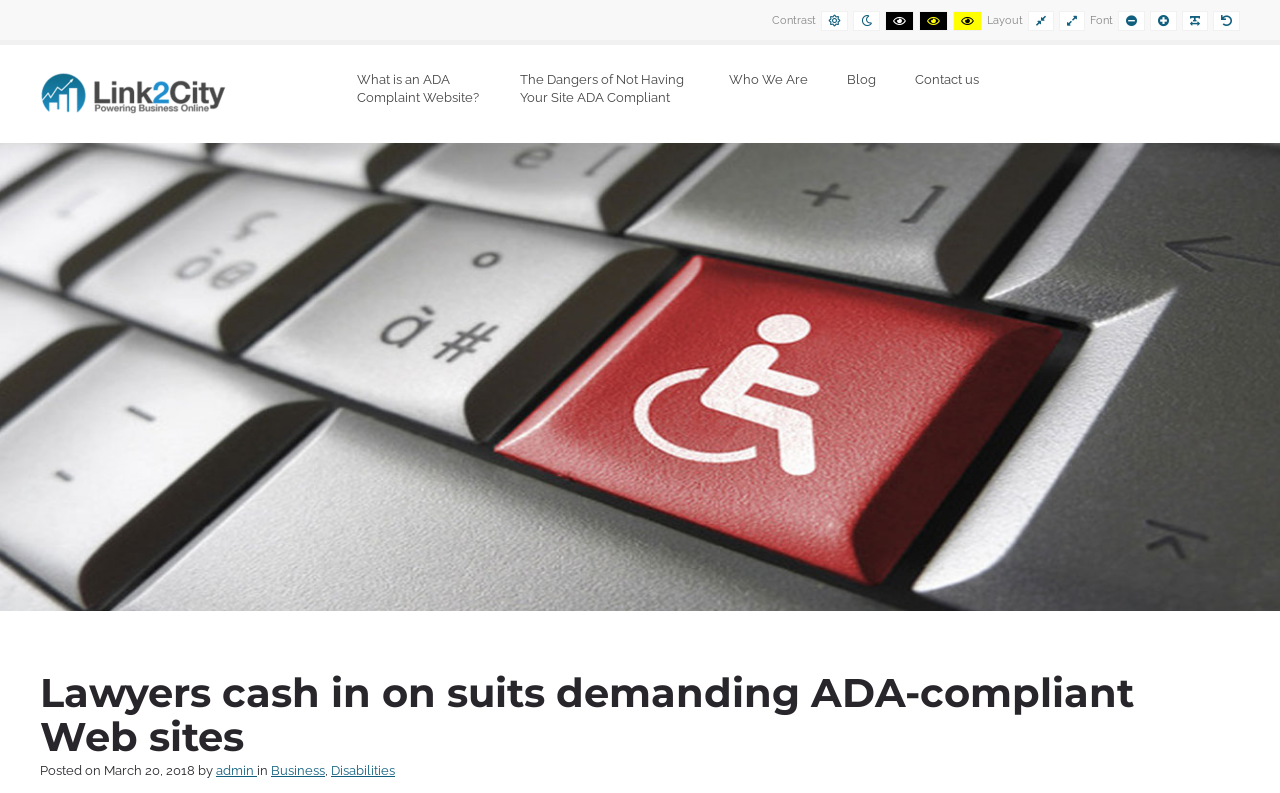What are the main menu items?
Please respond to the question thoroughly and include all relevant details.

The primary menu items can be found in the navigation section, which includes links to 'What is an ADA Complaint Website?', 'The Dangers of Not Having Your Site ADA Compliant', 'Who We Are', 'Blog', and 'Contact us'.